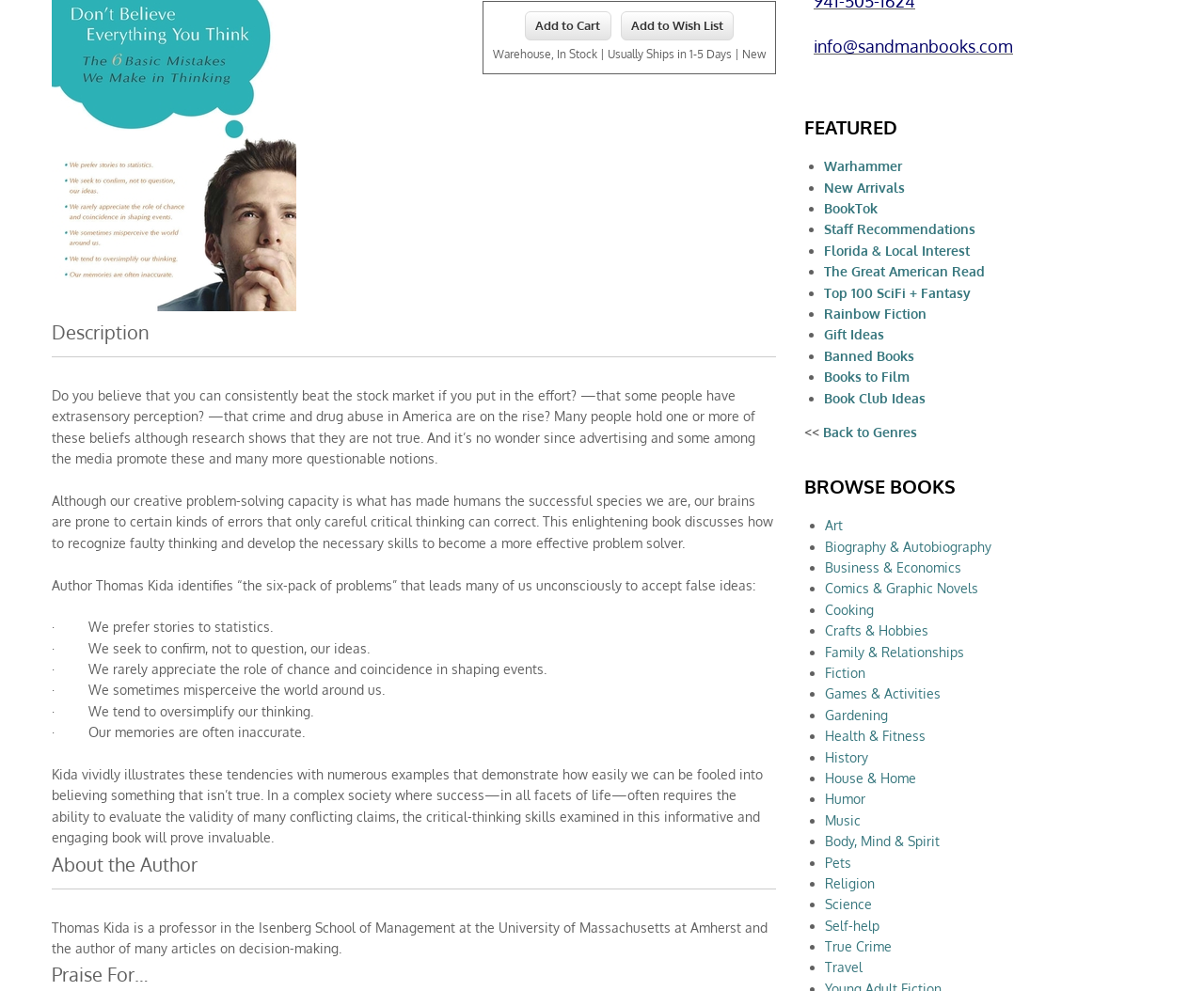Based on the element description Family & Relationships, identify the bounding box of the UI element in the given webpage screenshot. The coordinates should be in the format (top-left x, top-left y, bottom-right x, bottom-right y) and must be between 0 and 1.

[0.685, 0.65, 0.8, 0.666]